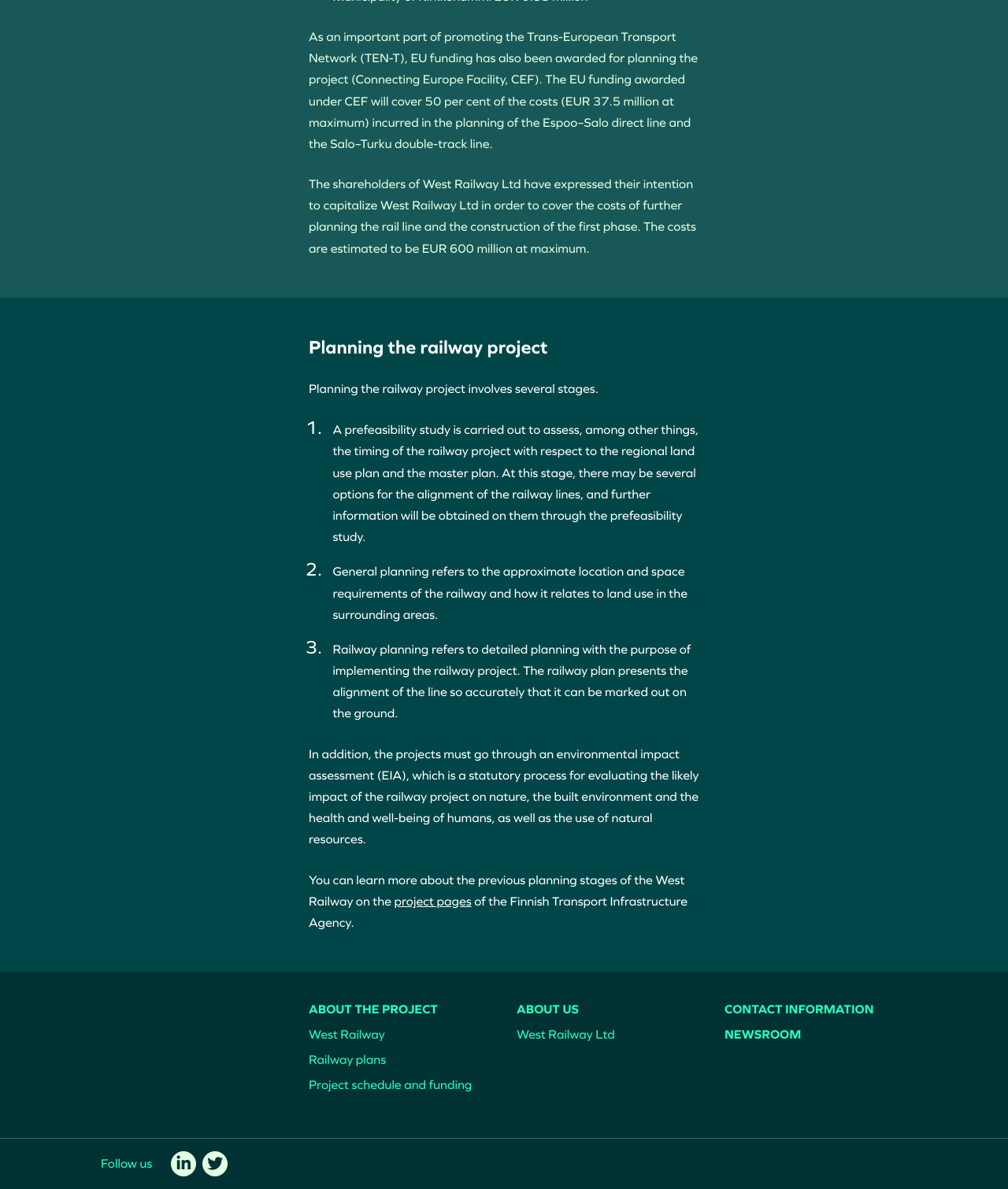Please determine the bounding box coordinates of the clickable area required to carry out the following instruction: "Go to 'CONTACT INFORMATION'". The coordinates must be four float numbers between 0 and 1, represented as [left, top, right, bottom].

[0.719, 0.844, 0.9, 0.854]